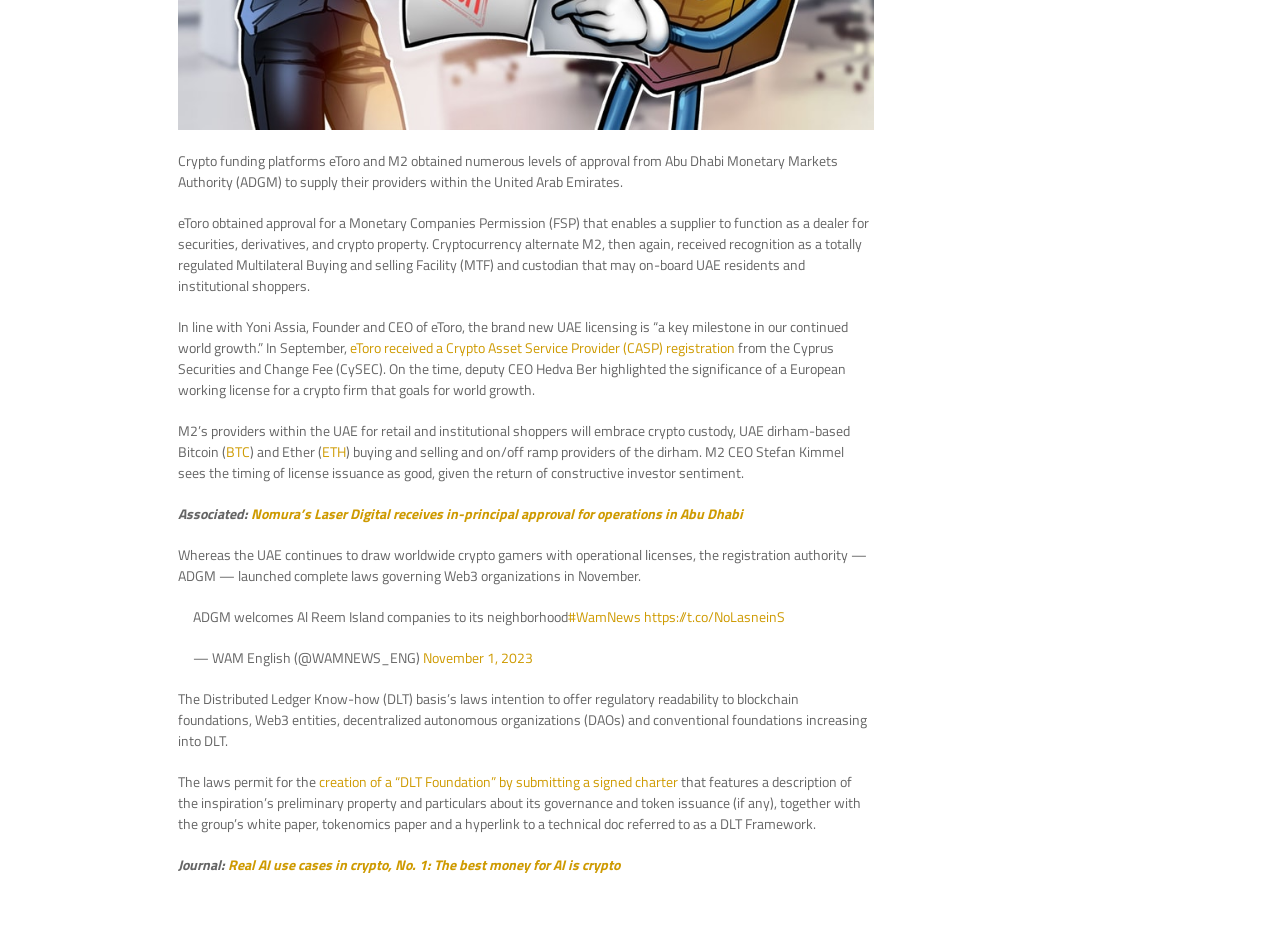Can you provide the bounding box coordinates for the element that should be clicked to implement the instruction: "Click on the link to read about eToro receiving a Crypto Asset Service Provider registration"?

[0.273, 0.364, 0.574, 0.387]